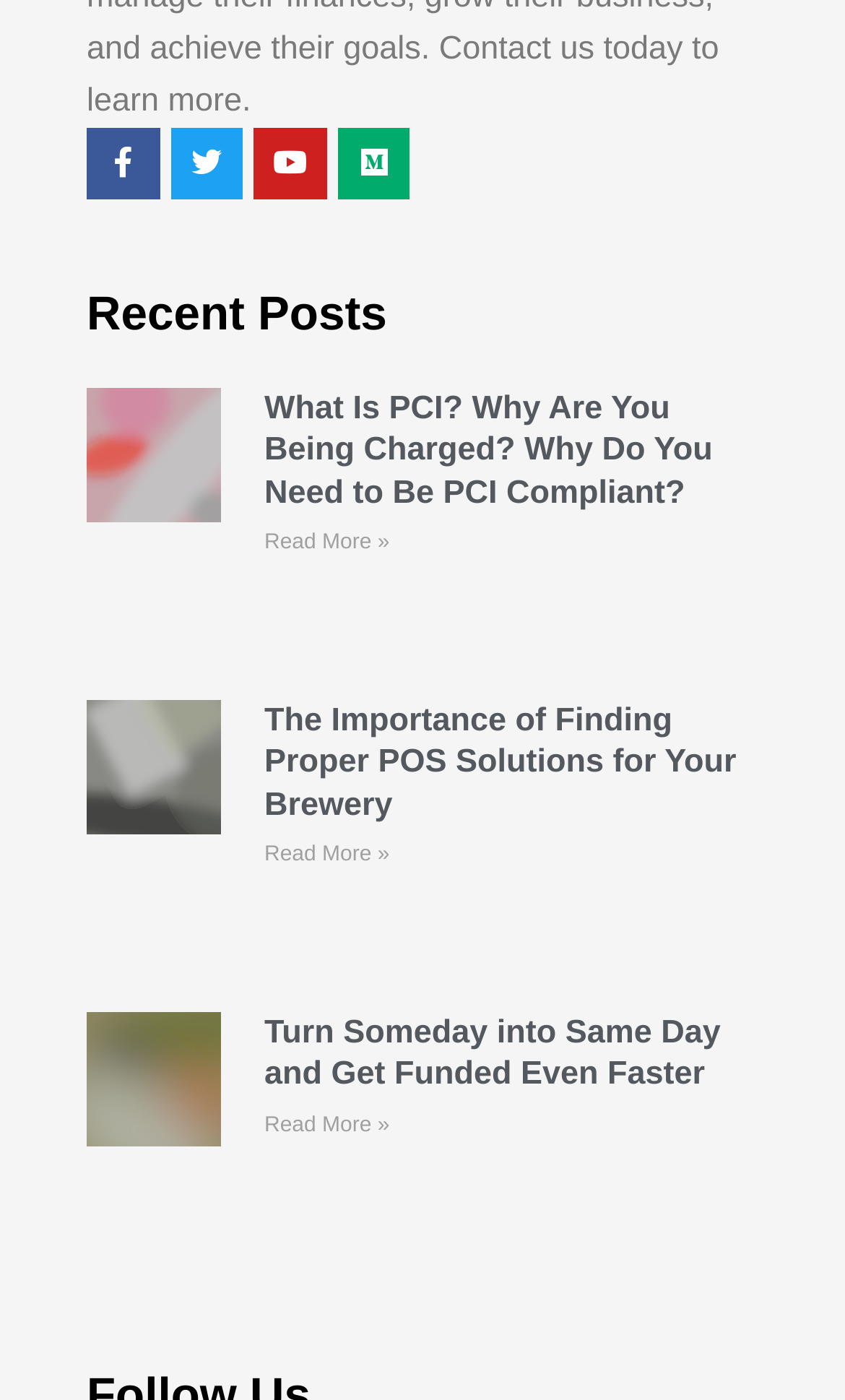Locate the bounding box coordinates of the element that needs to be clicked to carry out the instruction: "View the article The Importance of Finding Proper POS Solutions for Your Business". The coordinates should be given as four float numbers ranging from 0 to 1, i.e., [left, top, right, bottom].

[0.103, 0.499, 0.262, 0.691]